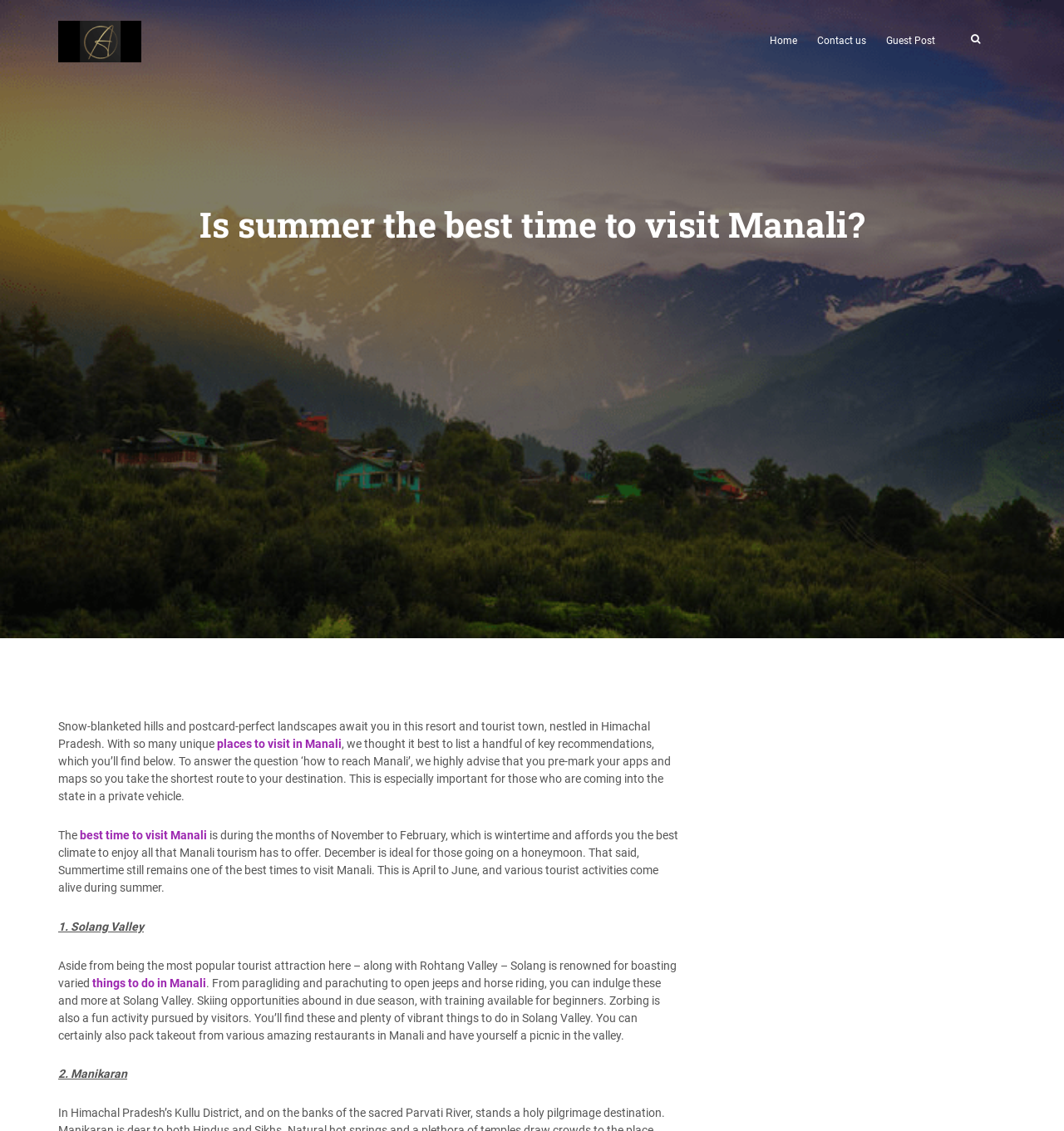Determine the bounding box coordinates of the section I need to click to execute the following instruction: "Explore 'things to do in Manali'". Provide the coordinates as four float numbers between 0 and 1, i.e., [left, top, right, bottom].

[0.087, 0.863, 0.194, 0.875]